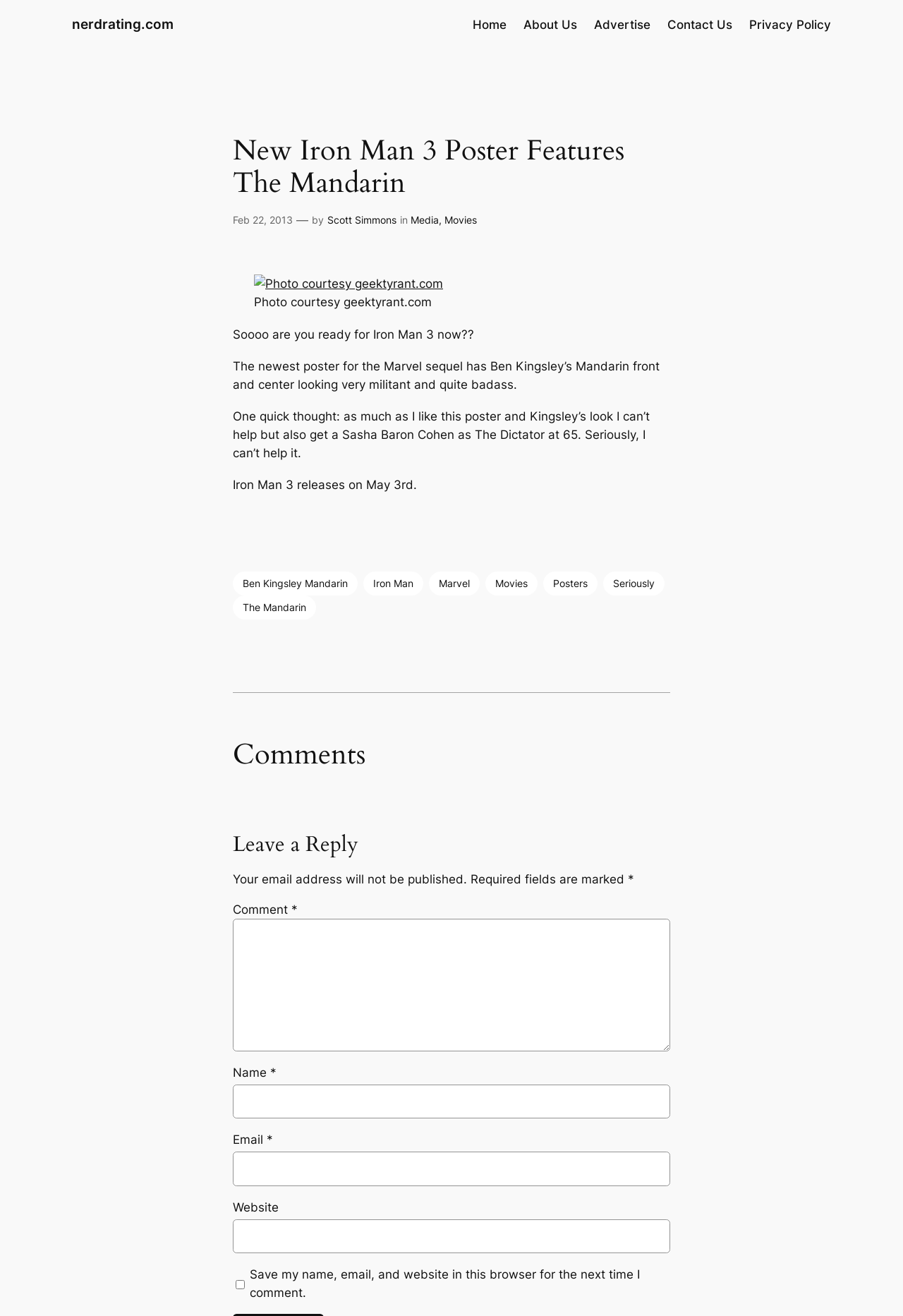Determine the coordinates of the bounding box for the clickable area needed to execute this instruction: "Click the About Us link".

[0.579, 0.012, 0.639, 0.026]